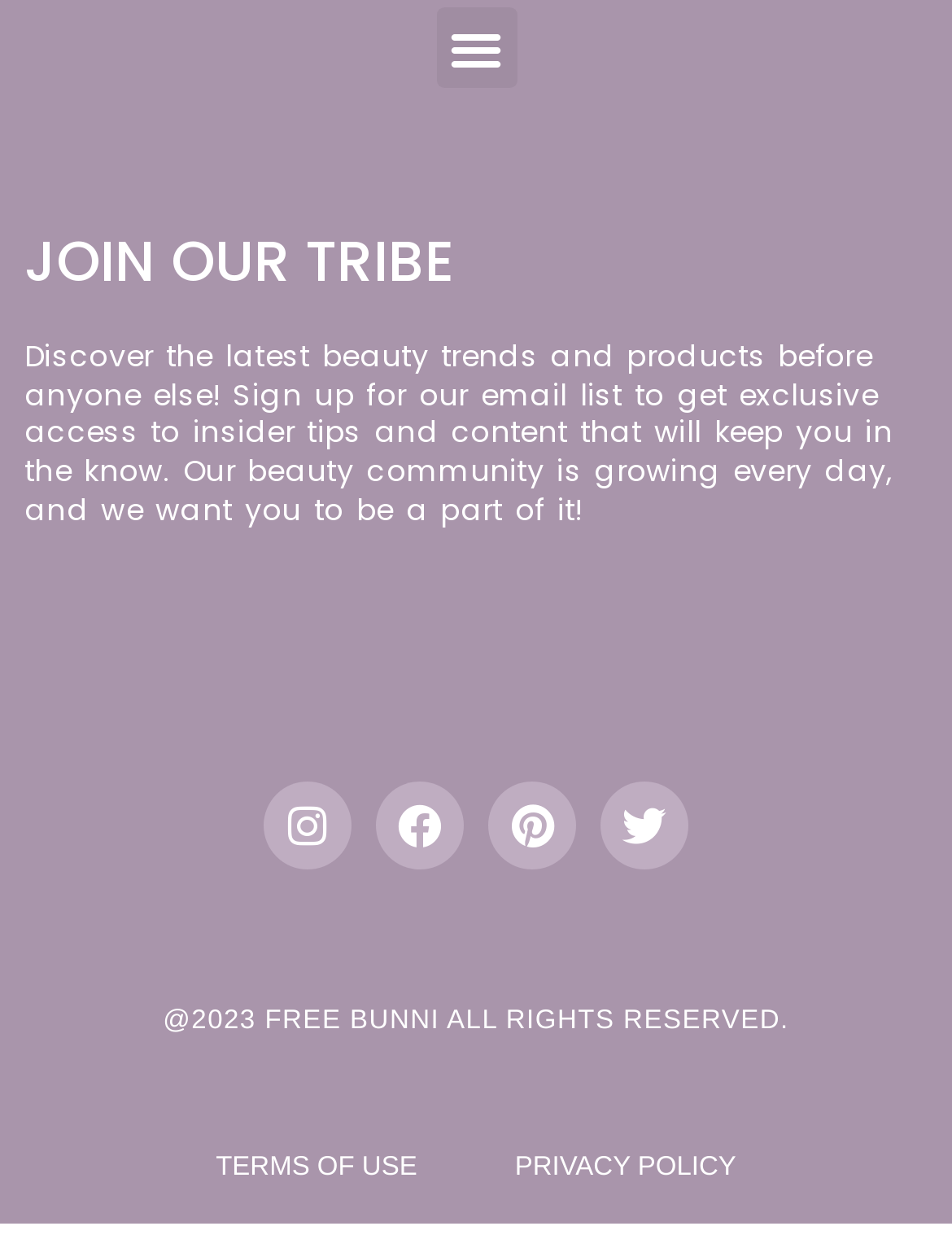Can you give a detailed response to the following question using the information from the image? What is the purpose of the email list?

The purpose of the email list is to get exclusive access to insider tips and content that will keep users in the know, as mentioned in the heading 'Discover the latest beauty trends and products before anyone else! Sign up for our email list to get exclusive access to insider tips and content that will keep you in the know.'